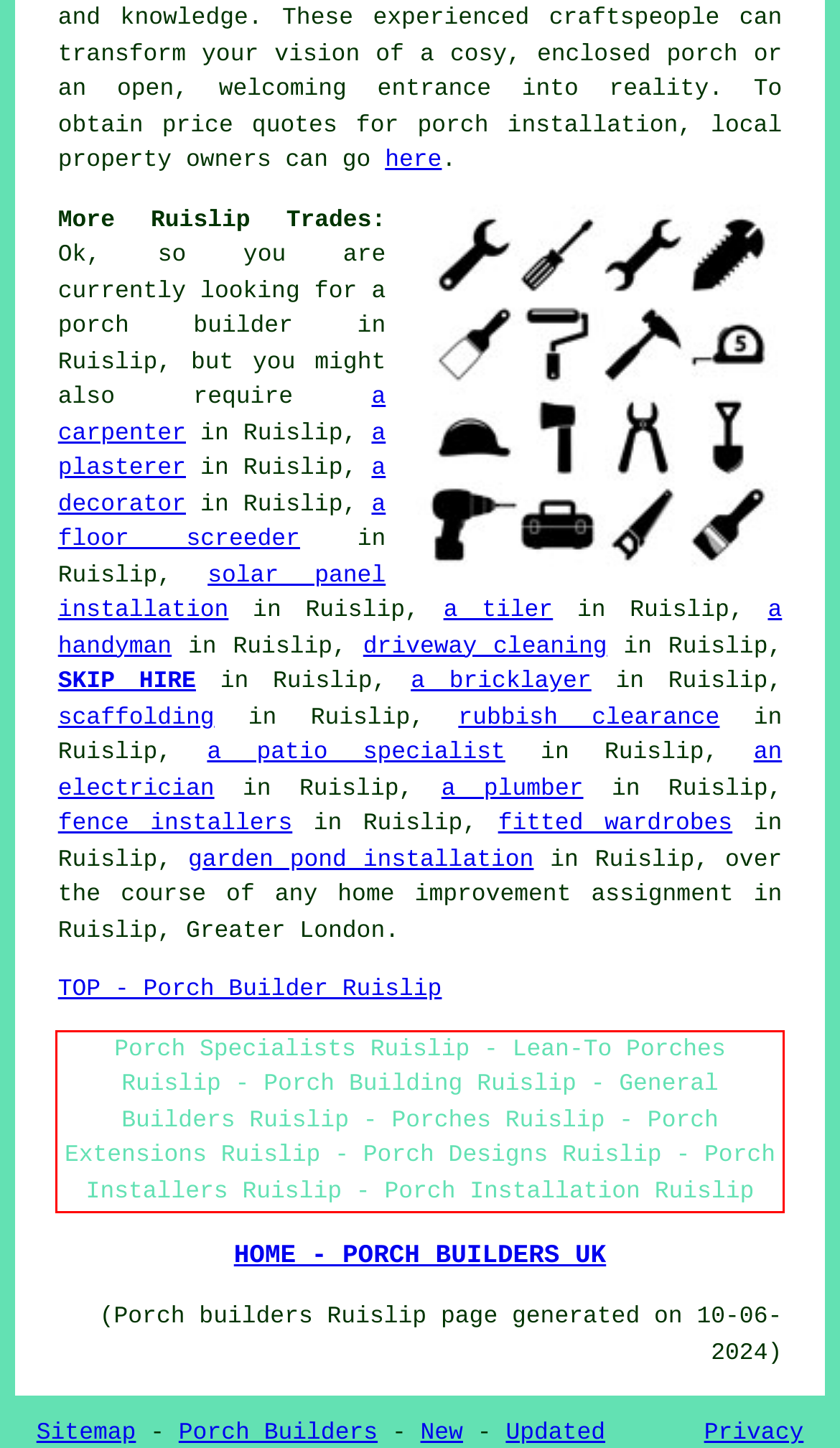Using the provided screenshot of a webpage, recognize and generate the text found within the red rectangle bounding box.

Porch Specialists Ruislip - Lean-To Porches Ruislip - Porch Building Ruislip - General Builders Ruislip - Porches Ruislip - Porch Extensions Ruislip - Porch Designs Ruislip - Porch Installers Ruislip - Porch Installation Ruislip